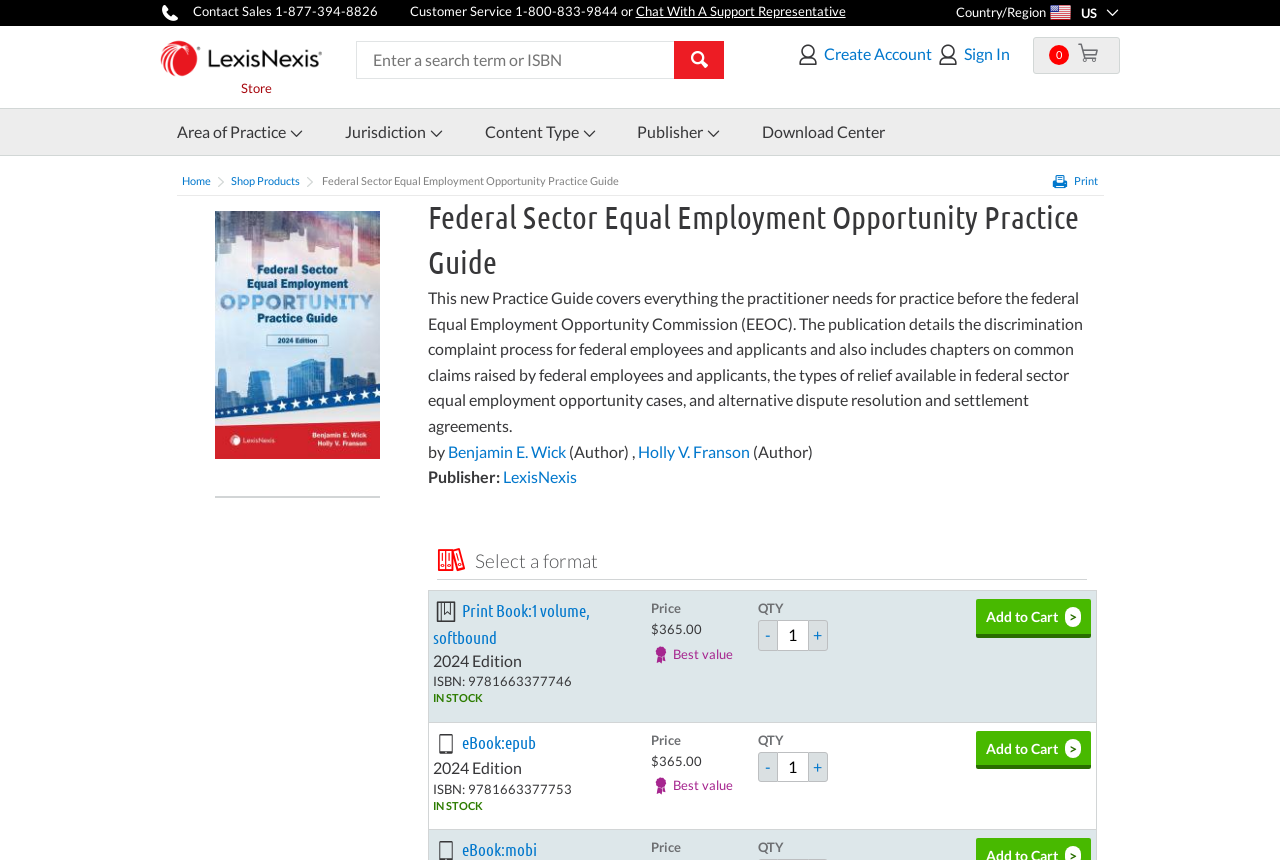Locate the coordinates of the bounding box for the clickable region that fulfills this instruction: "Follow us on social media".

None